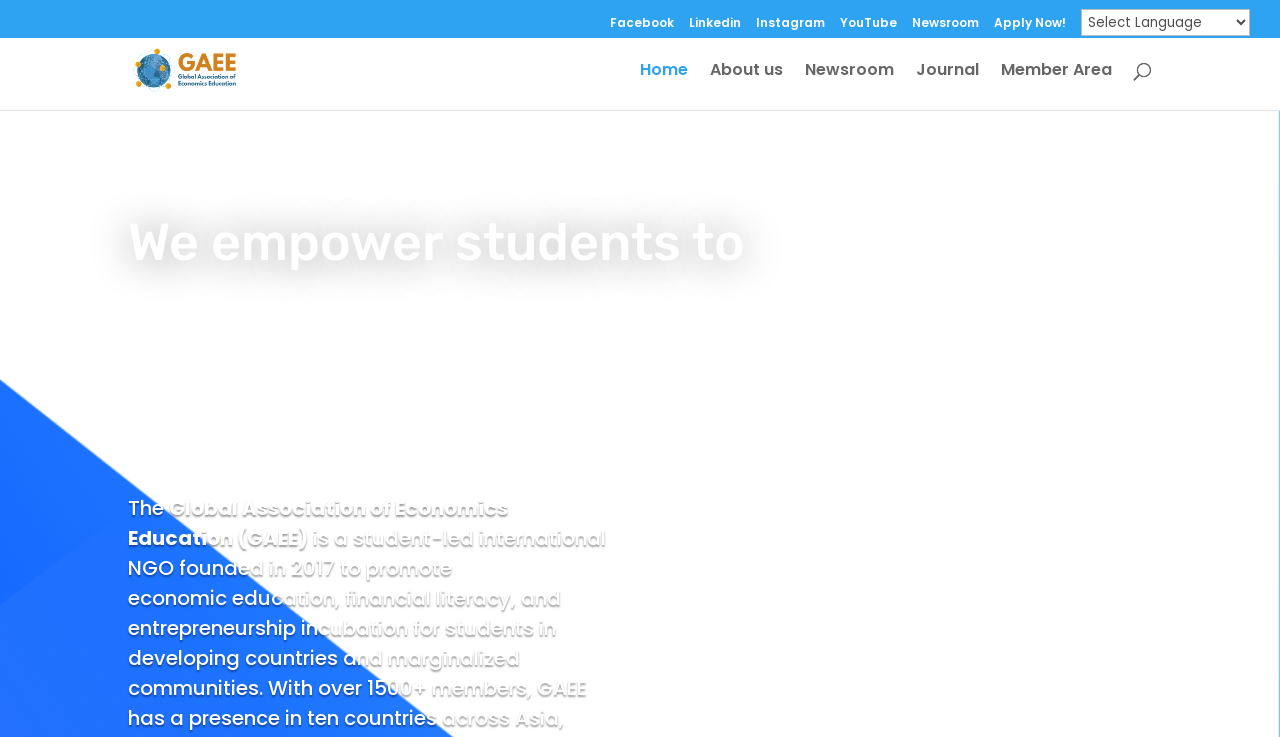Use a single word or phrase to answer the question: 
What is the organization's name?

Global Association of Economics Education (GAEE)